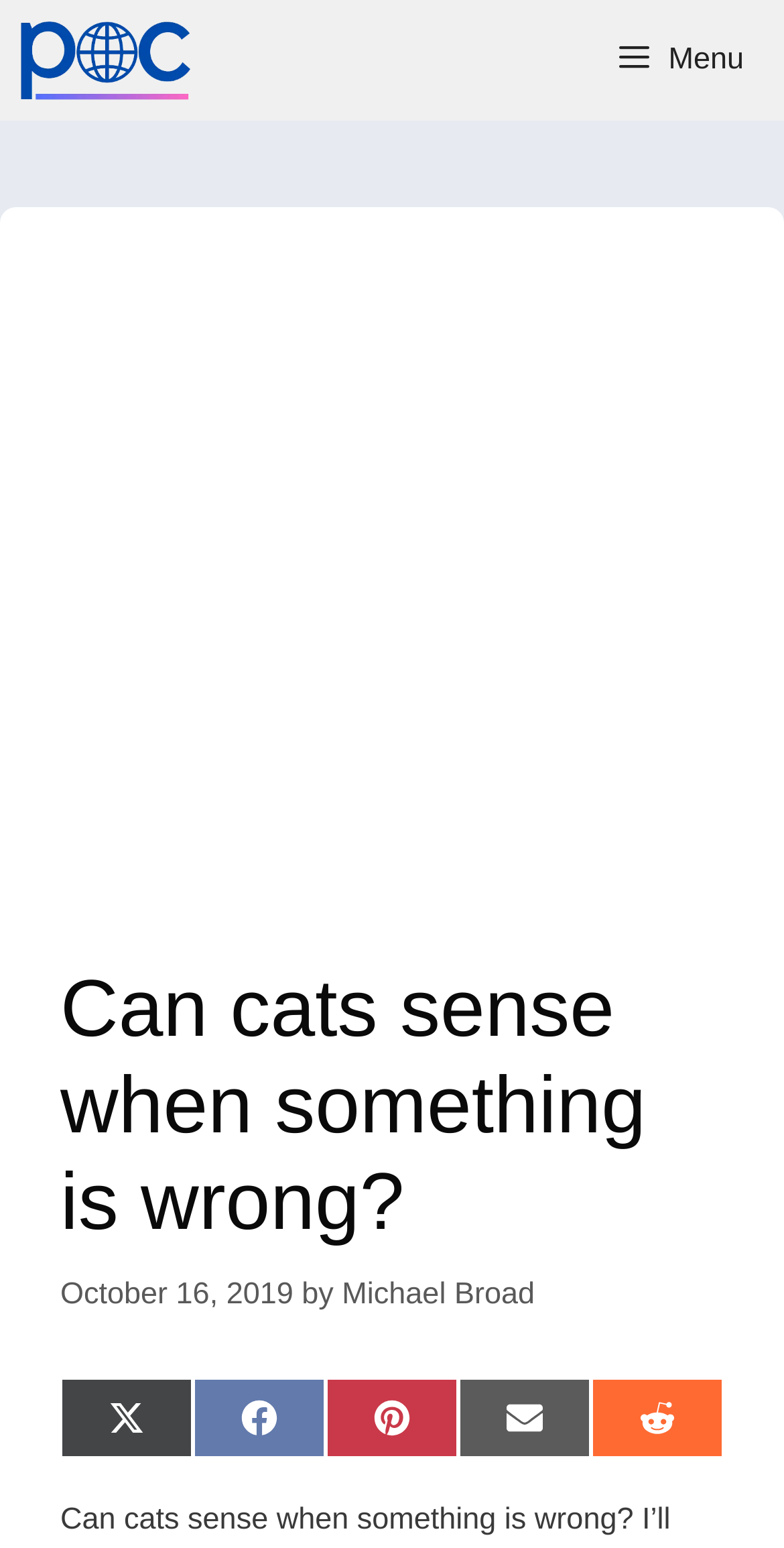Calculate the bounding box coordinates of the UI element given the description: "Share on X (Twitter)".

[0.077, 0.89, 0.246, 0.942]